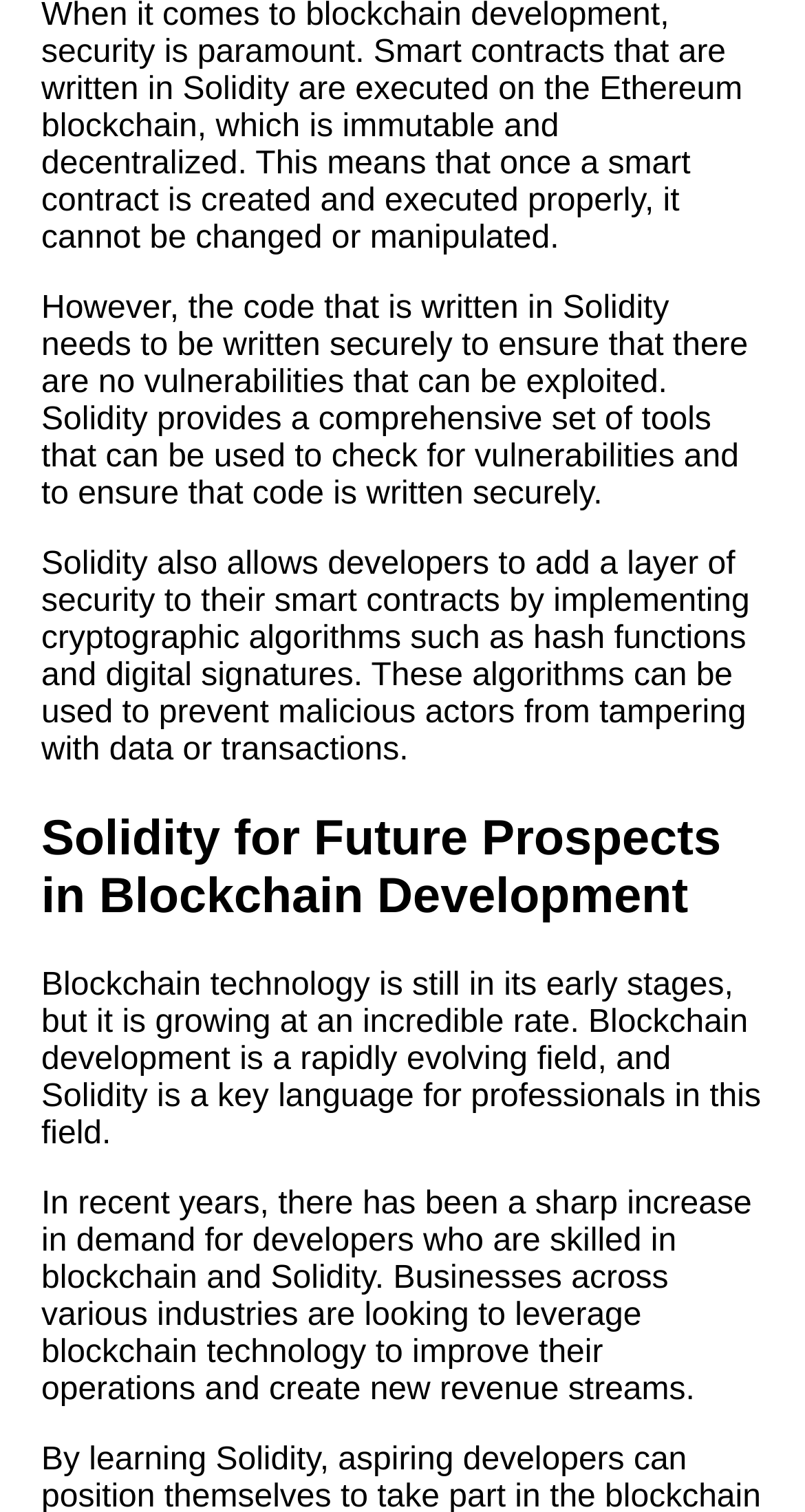Given the description of the UI element: "Literate Roleplay", predict the bounding box coordinates in the form of [left, top, right, bottom], with each value being a float between 0 and 1.

[0.038, 0.921, 0.615, 0.968]